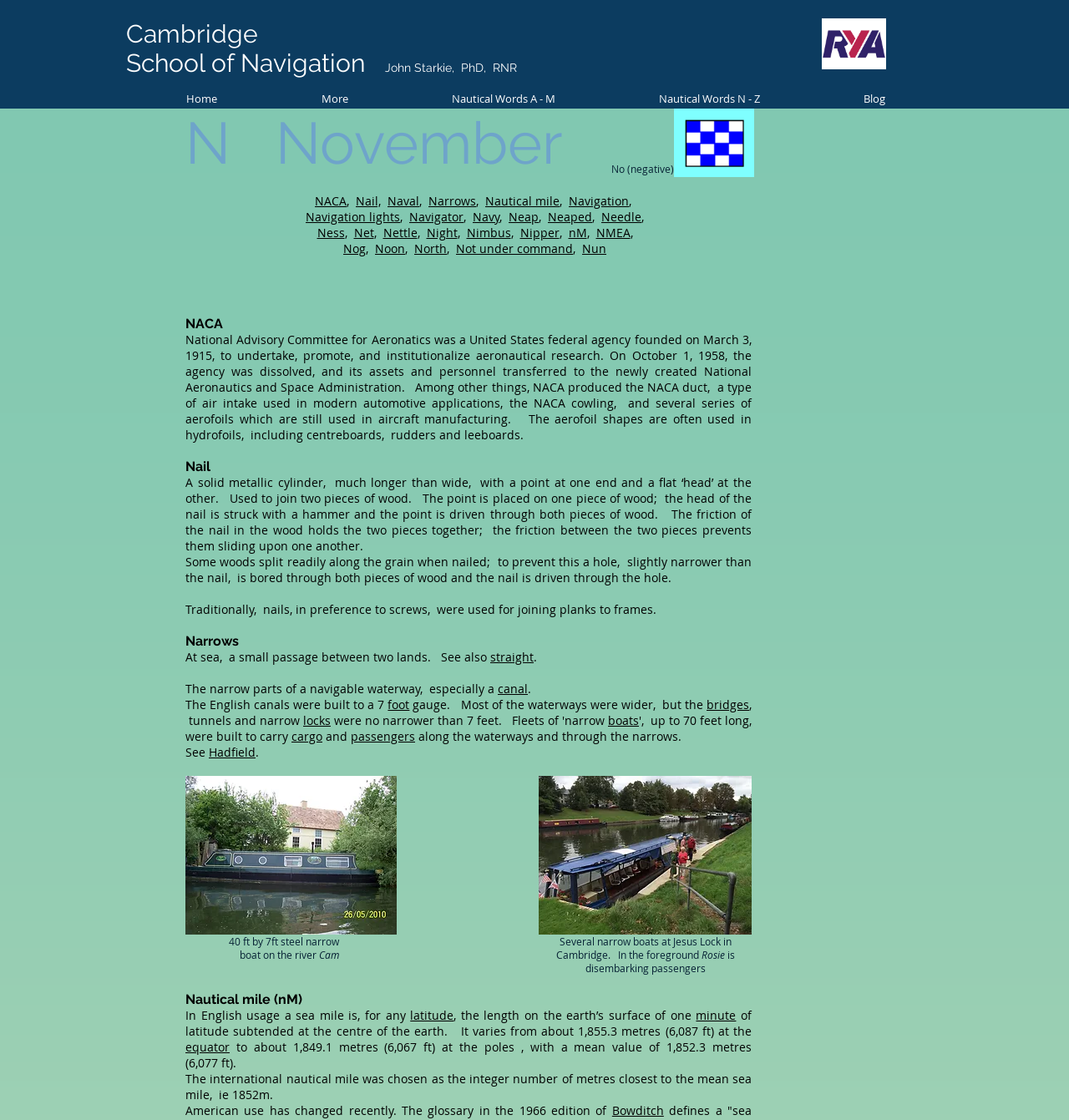Find the bounding box coordinates of the area that needs to be clicked in order to achieve the following instruction: "Click on the link 'Nautical Words A - M'". The coordinates should be specified as four float numbers between 0 and 1, i.e., [left, top, right, bottom].

[0.374, 0.08, 0.568, 0.097]